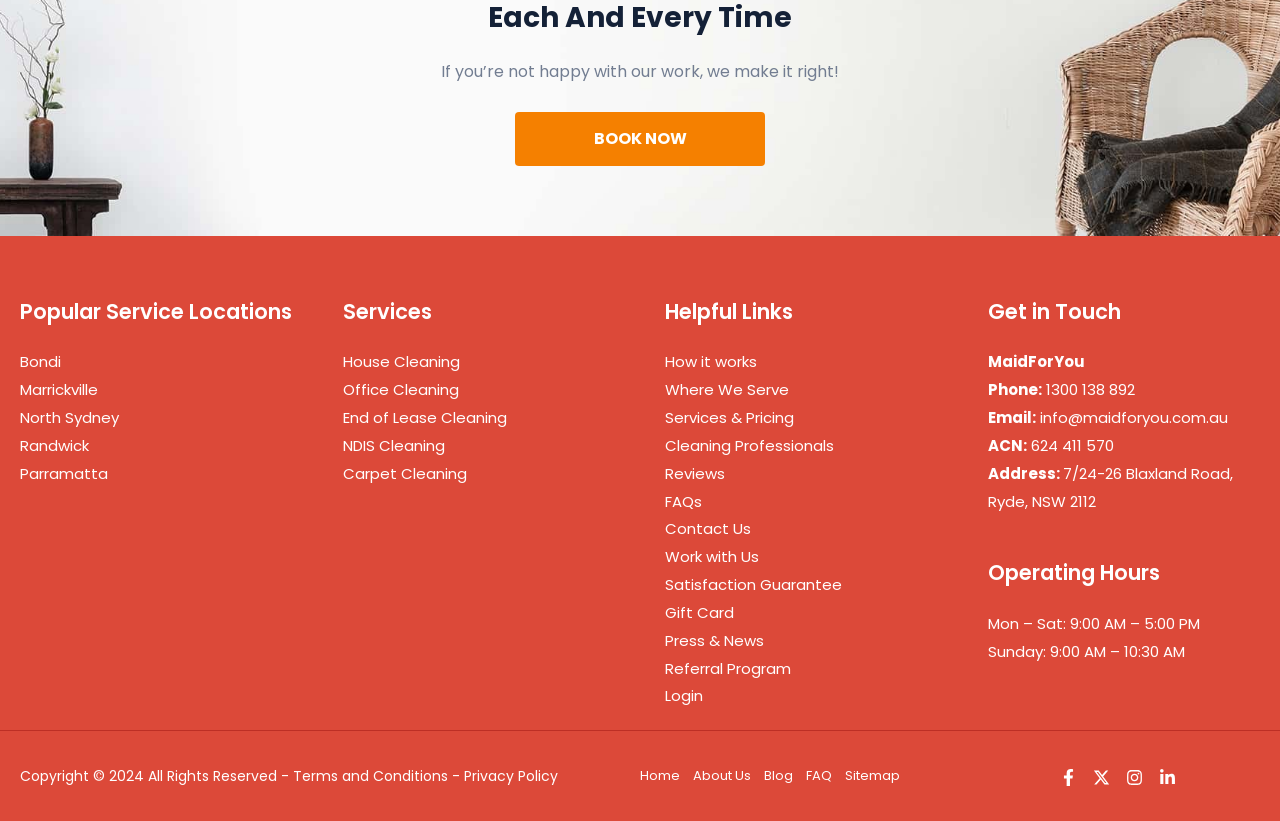Please specify the bounding box coordinates in the format (top-left x, top-left y, bottom-right x, bottom-right y), with all values as floating point numbers between 0 and 1. Identify the bounding box of the UI element described by: Press & News

[0.52, 0.767, 0.597, 0.793]